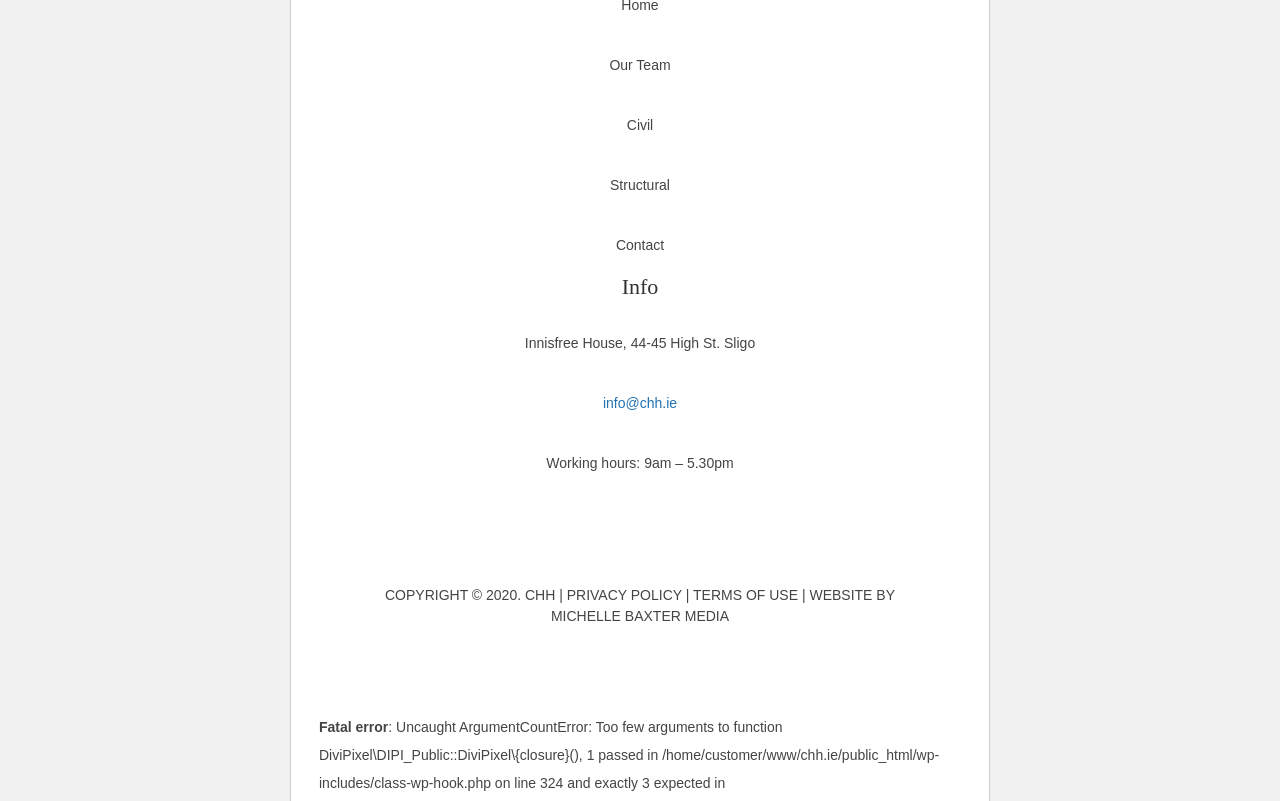How many social media links are there?
Please use the image to provide a one-word or short phrase answer.

2